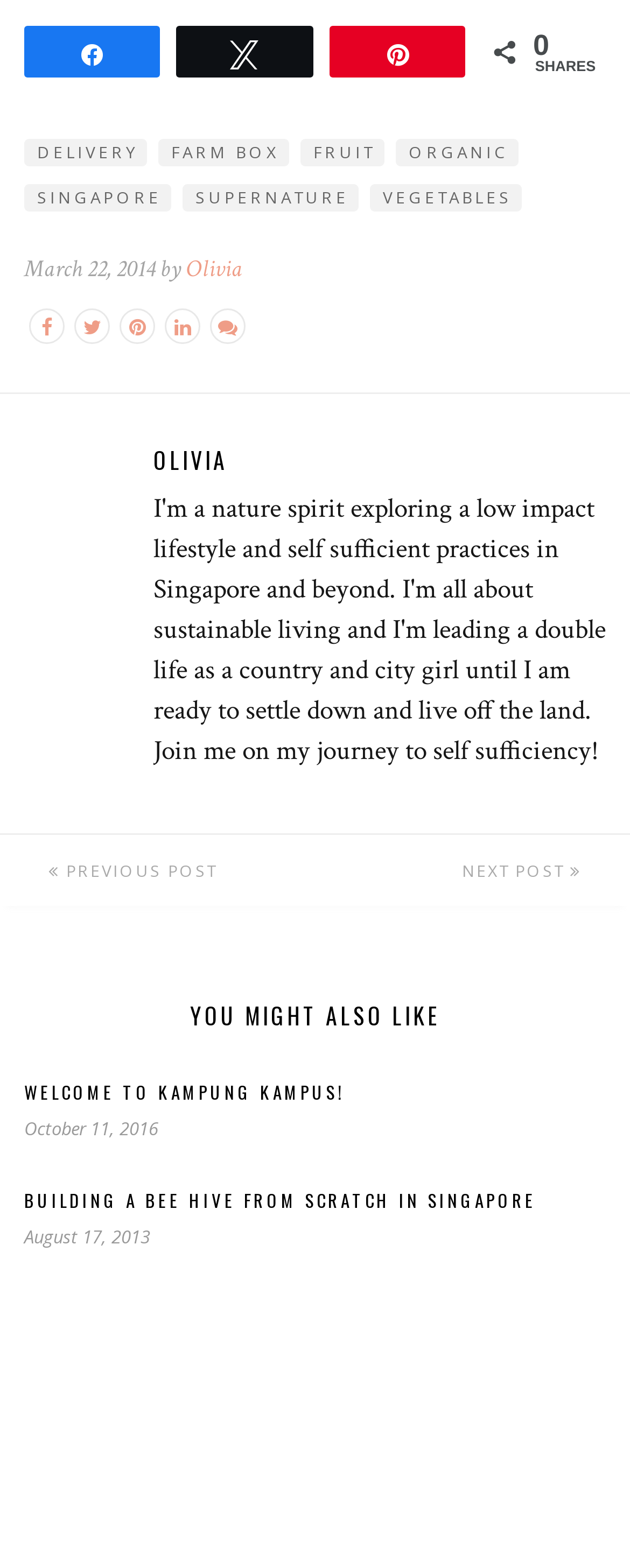Utilize the details in the image to give a detailed response to the question: What is the name of the author?

The author's name is mentioned in the text 'March 22, 2014 by Olivia' which is located at the top of the webpage.